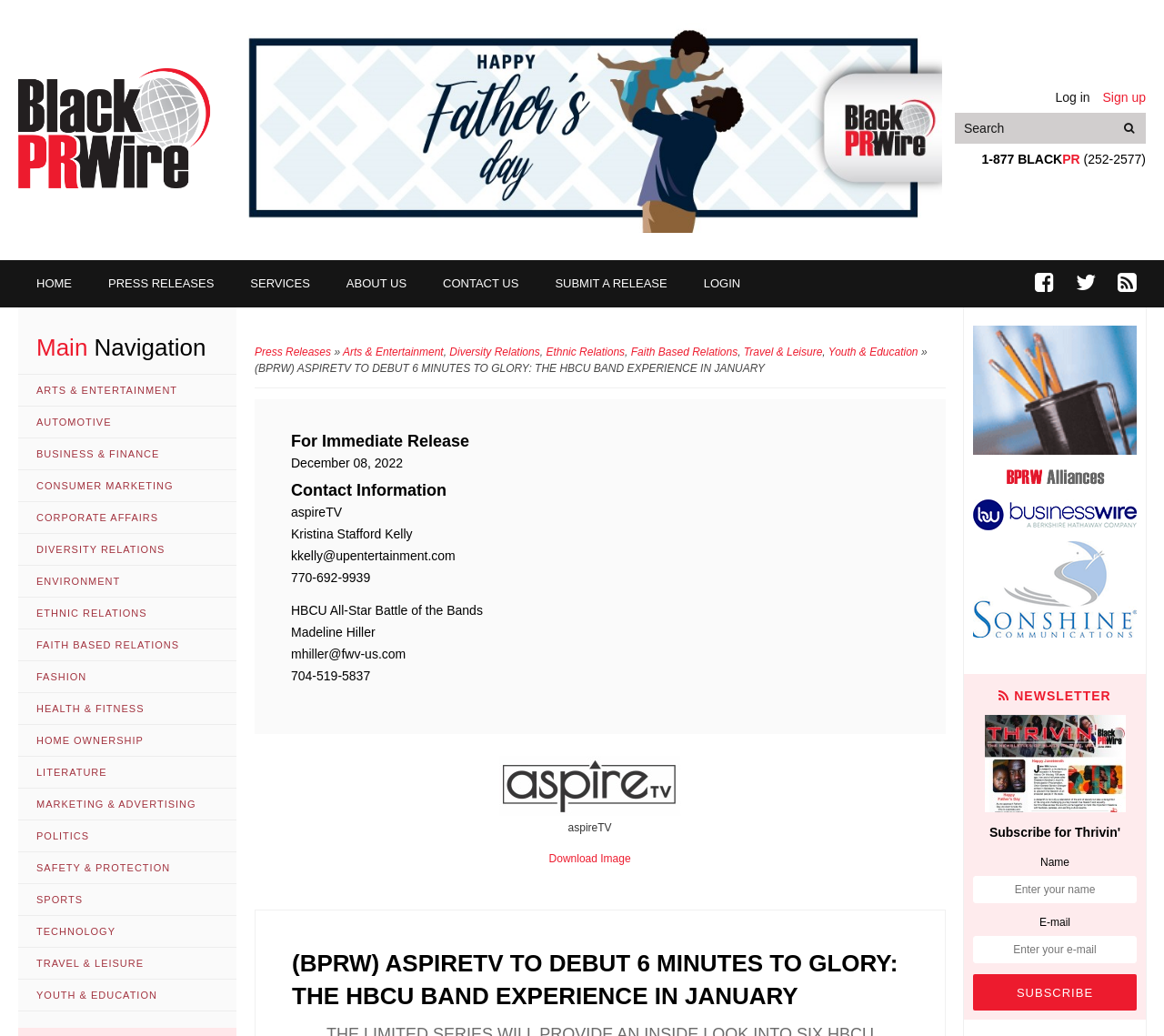How many social media links are present at the top of the webpage?
Refer to the image and respond with a one-word or short-phrase answer.

3